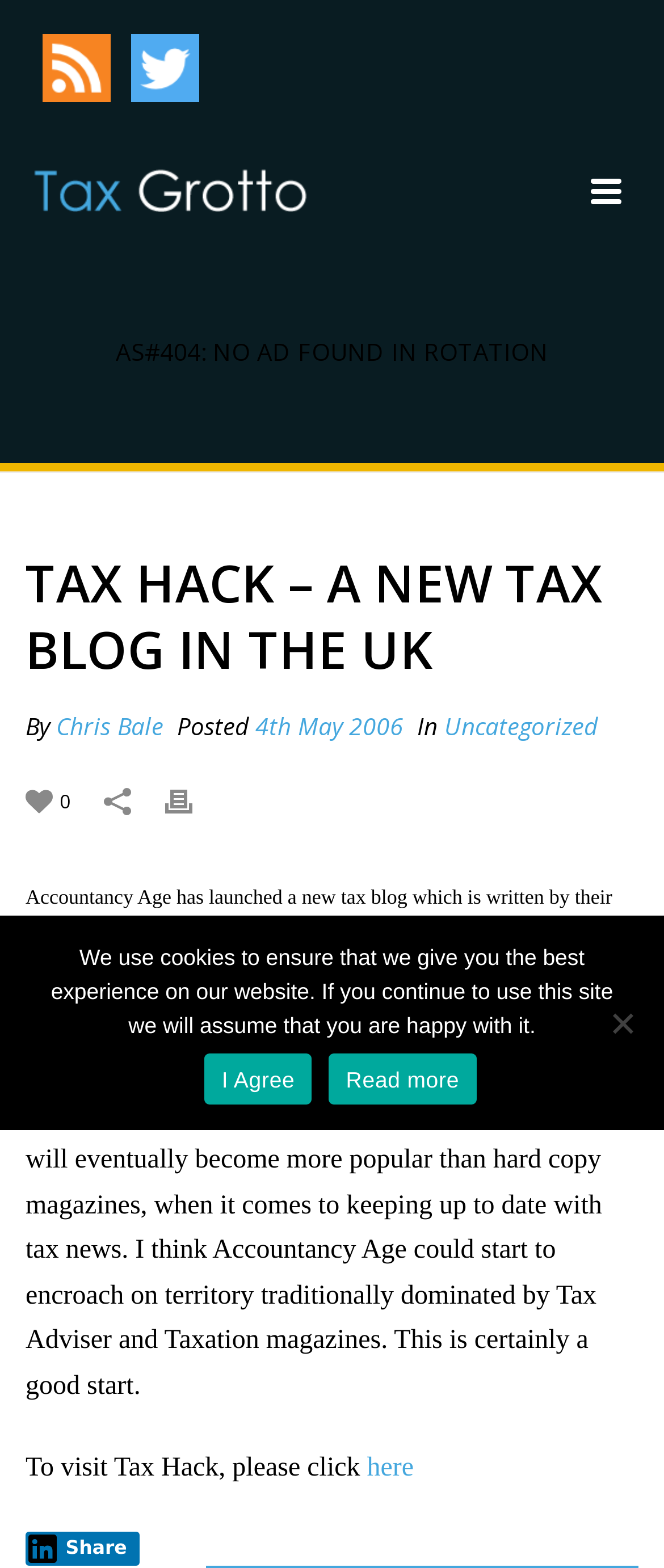Using the element description 4th May 2006, predict the bounding box coordinates for the UI element. Provide the coordinates in (top-left x, top-left y, bottom-right x, bottom-right y) format with values ranging from 0 to 1.

[0.385, 0.453, 0.608, 0.473]